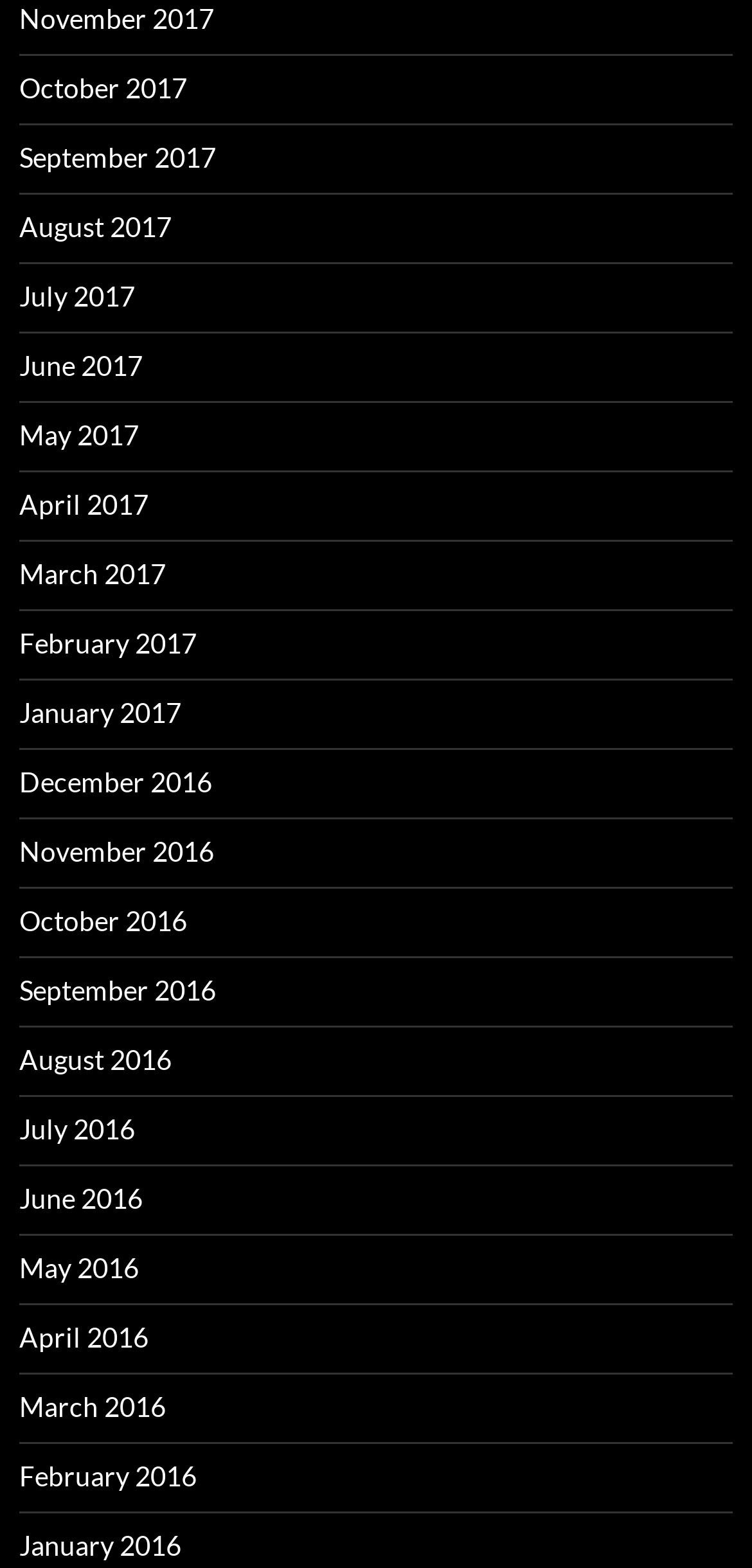Are the months listed in chronological order?
Look at the image and answer the question using a single word or phrase.

Yes